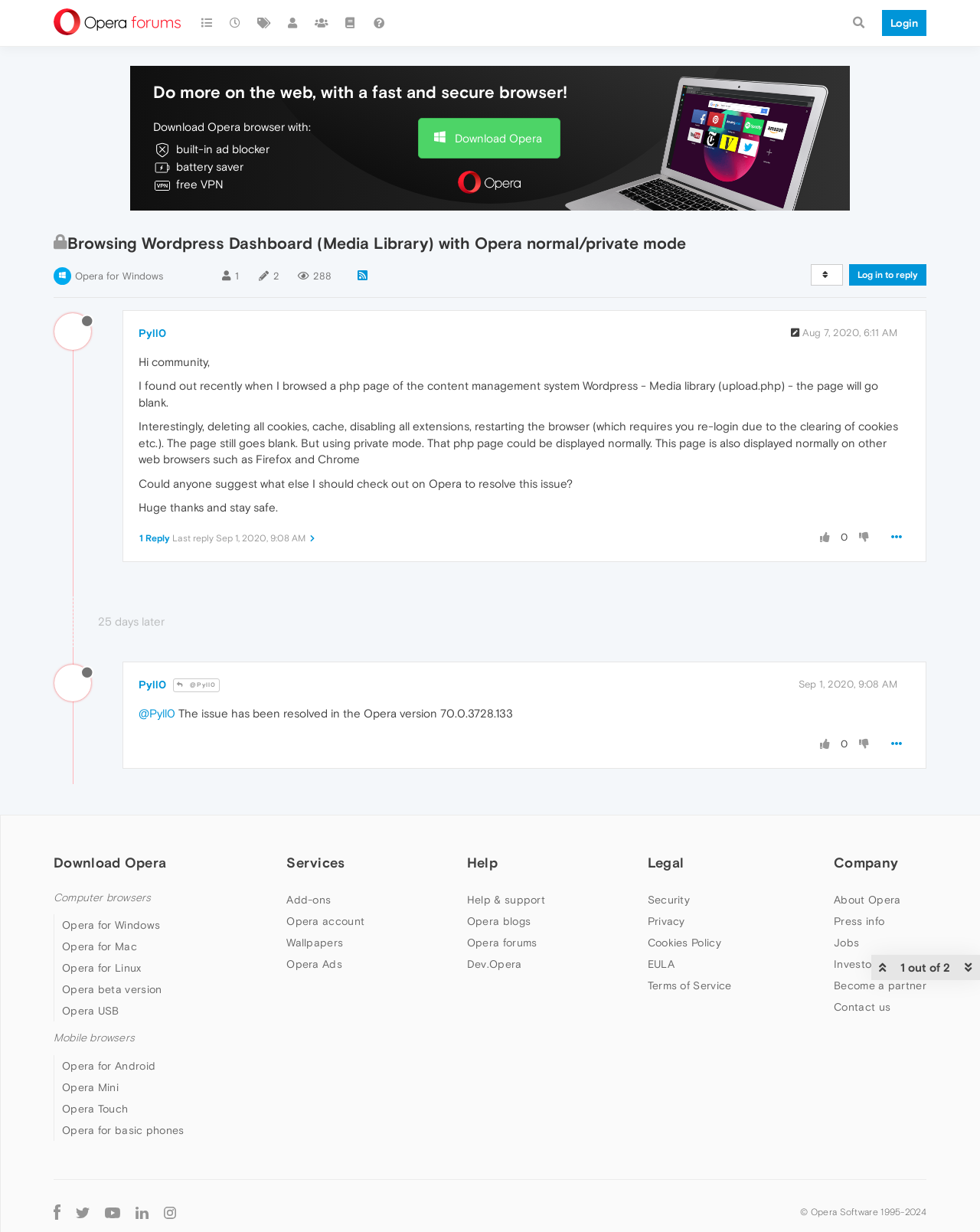Determine the bounding box coordinates of the clickable area required to perform the following instruction: "Reply to the post". The coordinates should be represented as four float numbers between 0 and 1: [left, top, right, bottom].

[0.866, 0.214, 0.945, 0.232]